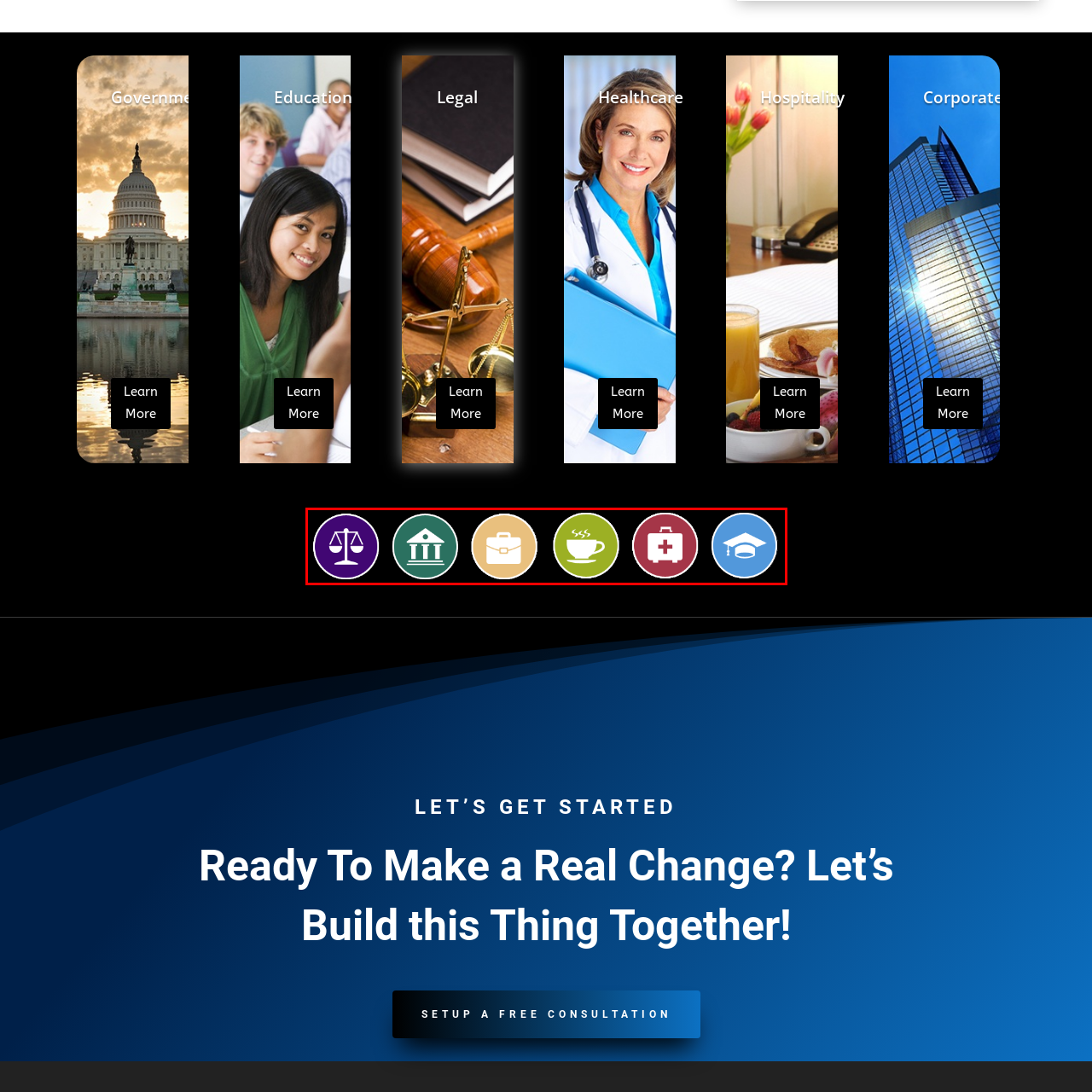What is represented by the light blue circle?
Look closely at the image inside the red bounding box and answer the question with as much detail as possible.

The light blue circle is one of the six icons, and it features a graduation cap, which is a common symbol associated with education and academic institutions, indicating that this icon represents services or themes related to learning, teaching, and academic resources.